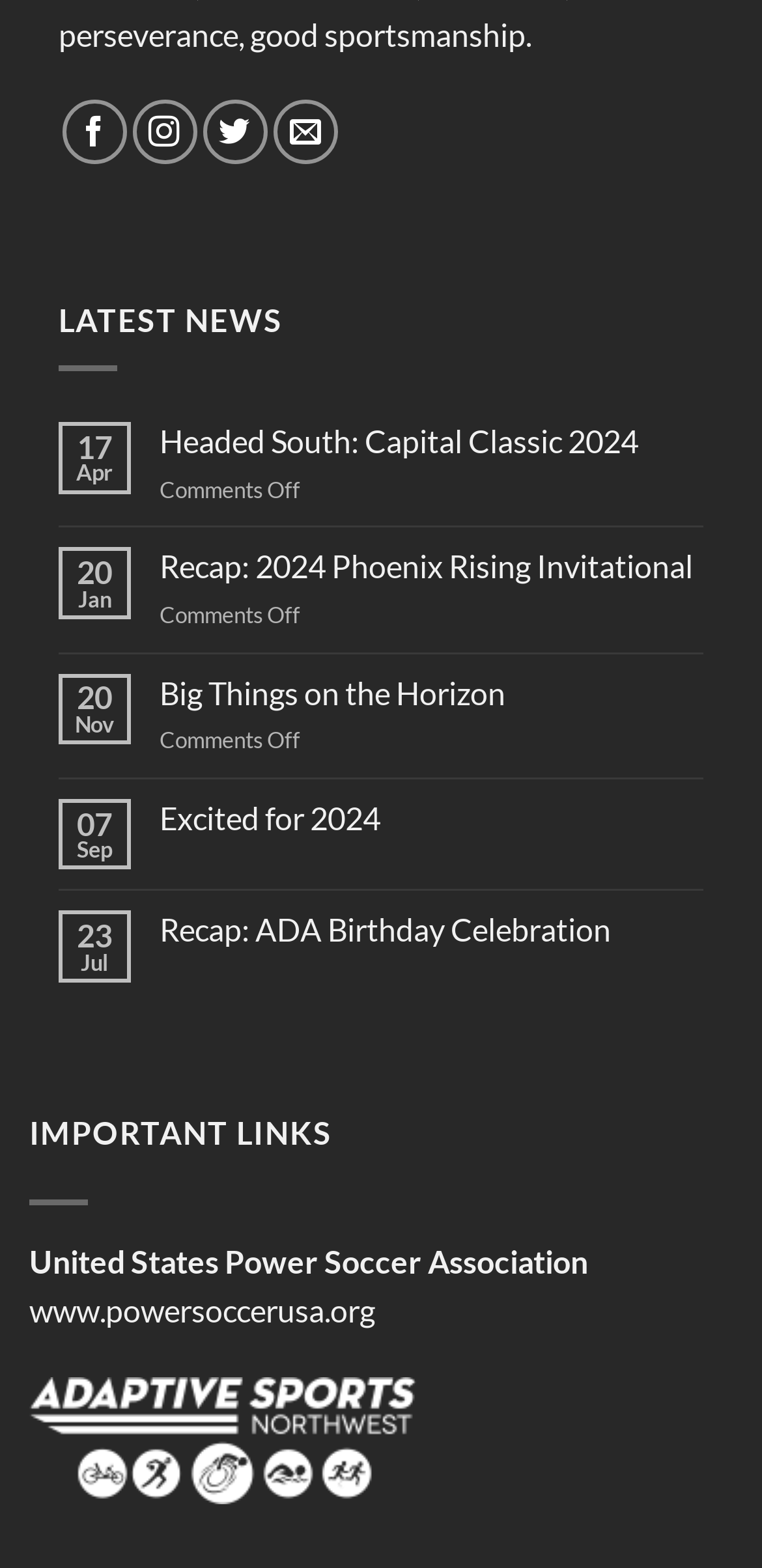Please analyze the image and provide a thorough answer to the question:
How many social media links are available?

I counted the number of social media links available at the top of the webpage, which are 'Follow on Facebook', 'Follow on Instagram', 'Follow on Twitter', and 'Send us an email'. Therefore, there are 4 social media links available.